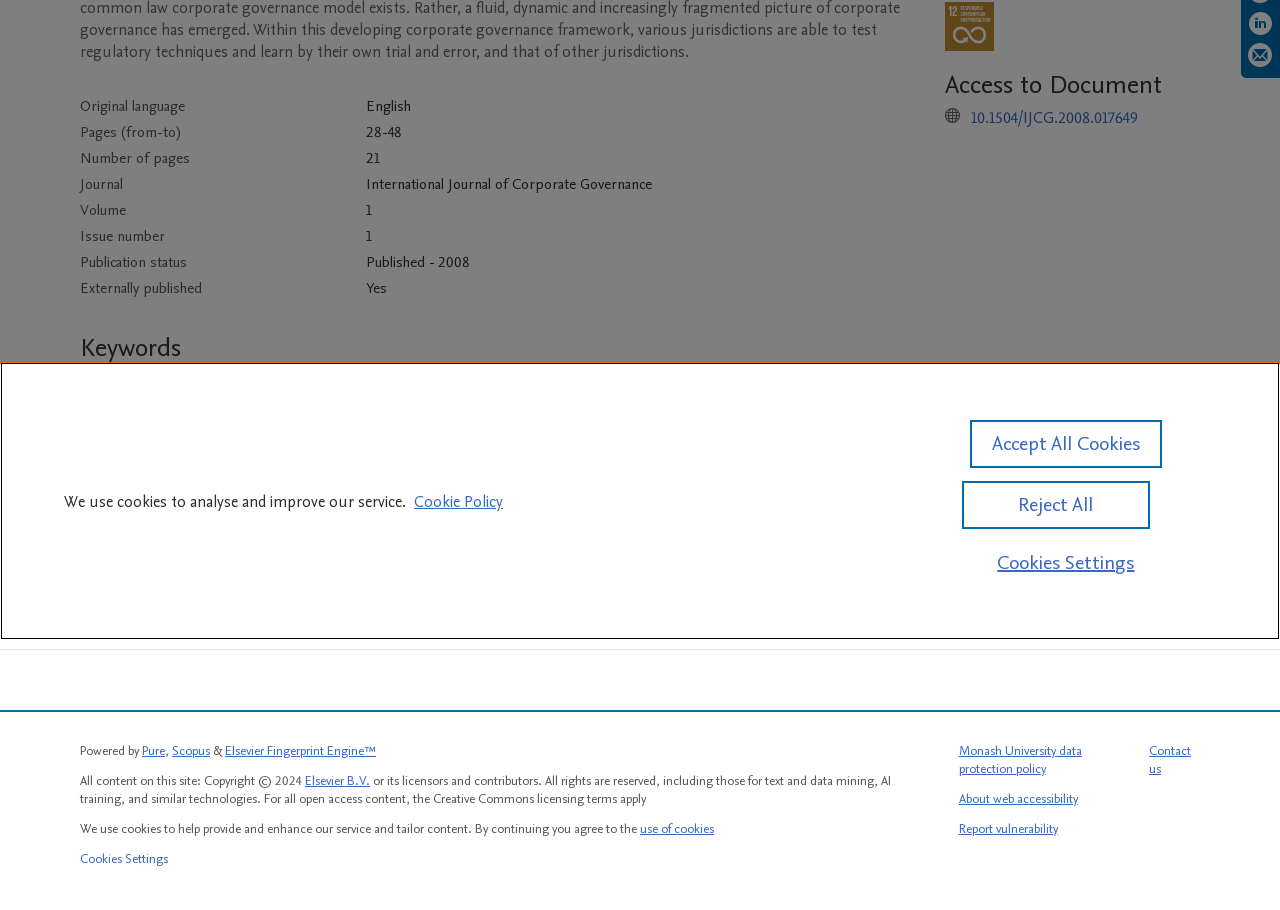Bounding box coordinates are specified in the format (top-left x, top-left y, bottom-right x, bottom-right y). All values are floating point numbers bounded between 0 and 1. Please provide the bounding box coordinate of the region this sentence describes: EXIF data

None